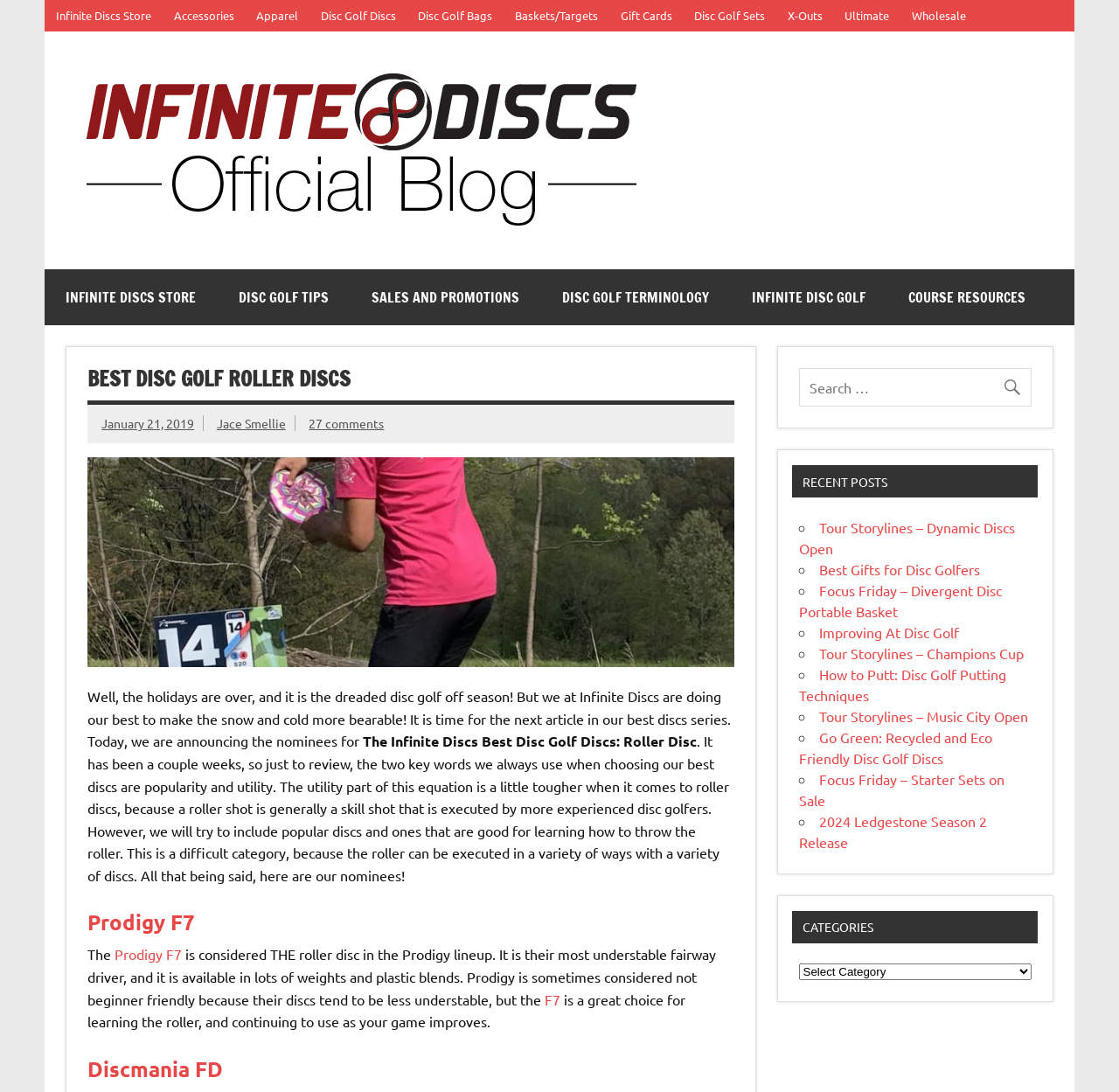Please identify the bounding box coordinates of the element on the webpage that should be clicked to follow this instruction: "Click on the 'Infinite Discs Store' link". The bounding box coordinates should be given as four float numbers between 0 and 1, formatted as [left, top, right, bottom].

[0.04, 0.0, 0.145, 0.029]